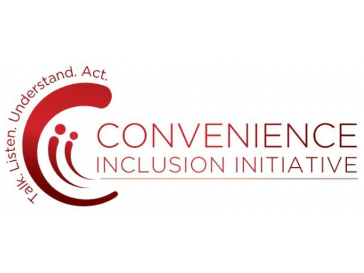Formulate a detailed description of the image content.

The image showcases the logo of the "Convenience Inclusion Initiative," which emphasizes the values of dialogue, understanding, and action. It features a stylized letter "C" alongside three figures, suggesting community and inclusivity. The tagline, "Talk. Listen. Understand. Act," reinforces the initiative's mission to promote diversity and inclusion within the convenience store industry, highlighting the importance of engaging with communities and fostering a supportive environment. This initiative aligns with broader efforts to enhance employee well-being and inclusivity within the convenience retail sector.